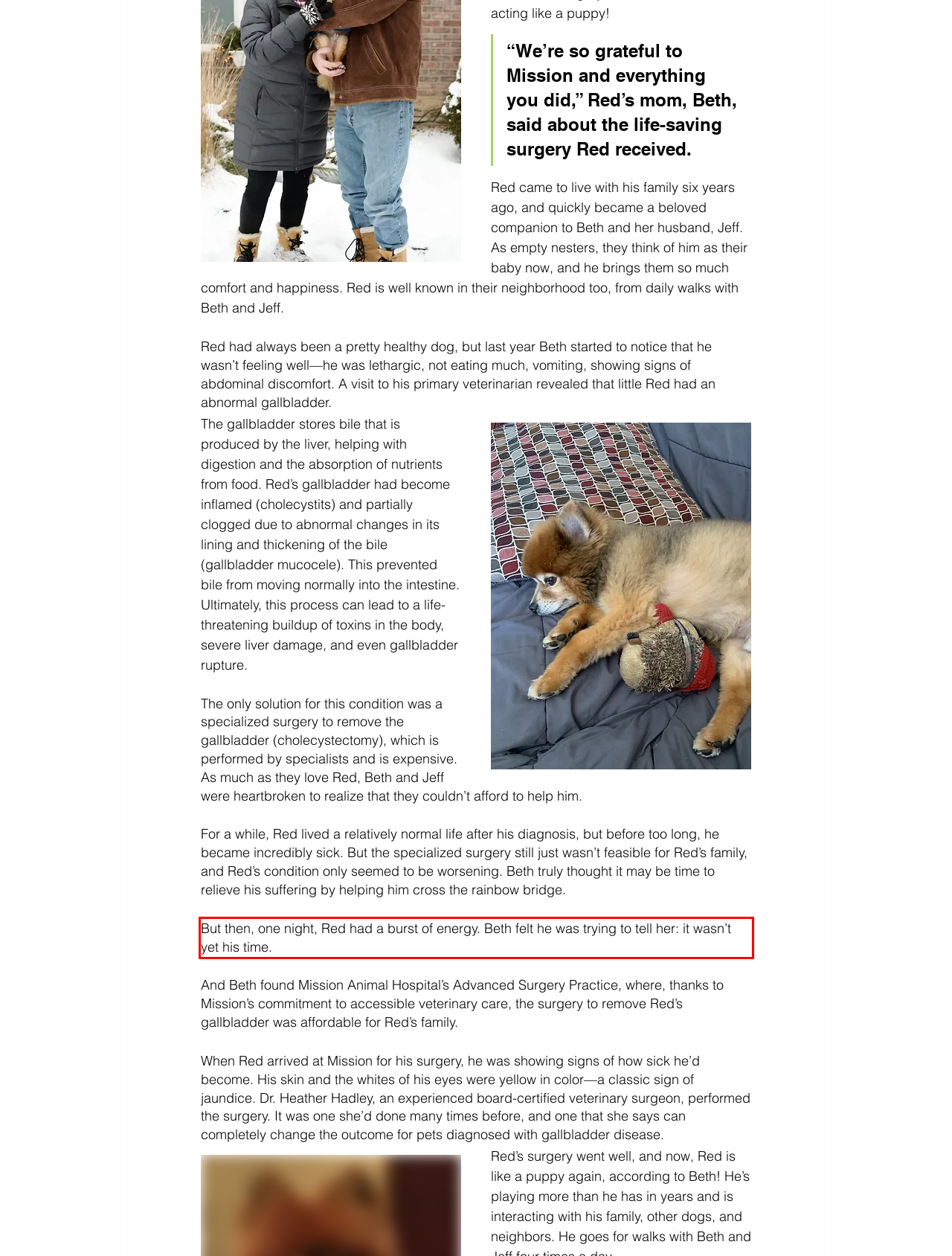Given a webpage screenshot with a red bounding box, perform OCR to read and deliver the text enclosed by the red bounding box.

But then, one night, Red had a burst of energy. Beth felt he was trying to tell her: it wasn’t yet his time.